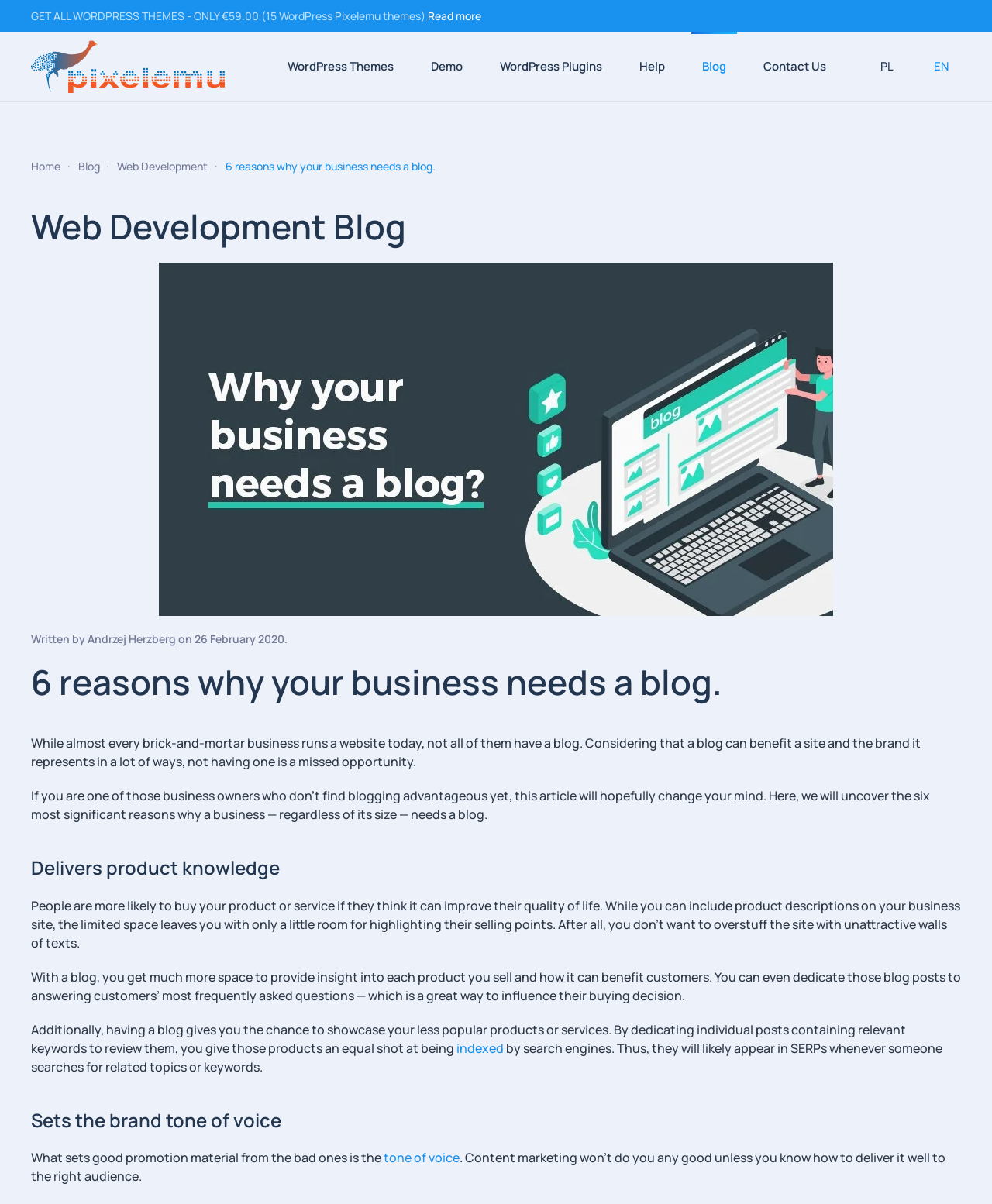What is the price of the WordPress themes?
Relying on the image, give a concise answer in one word or a brief phrase.

€59.00